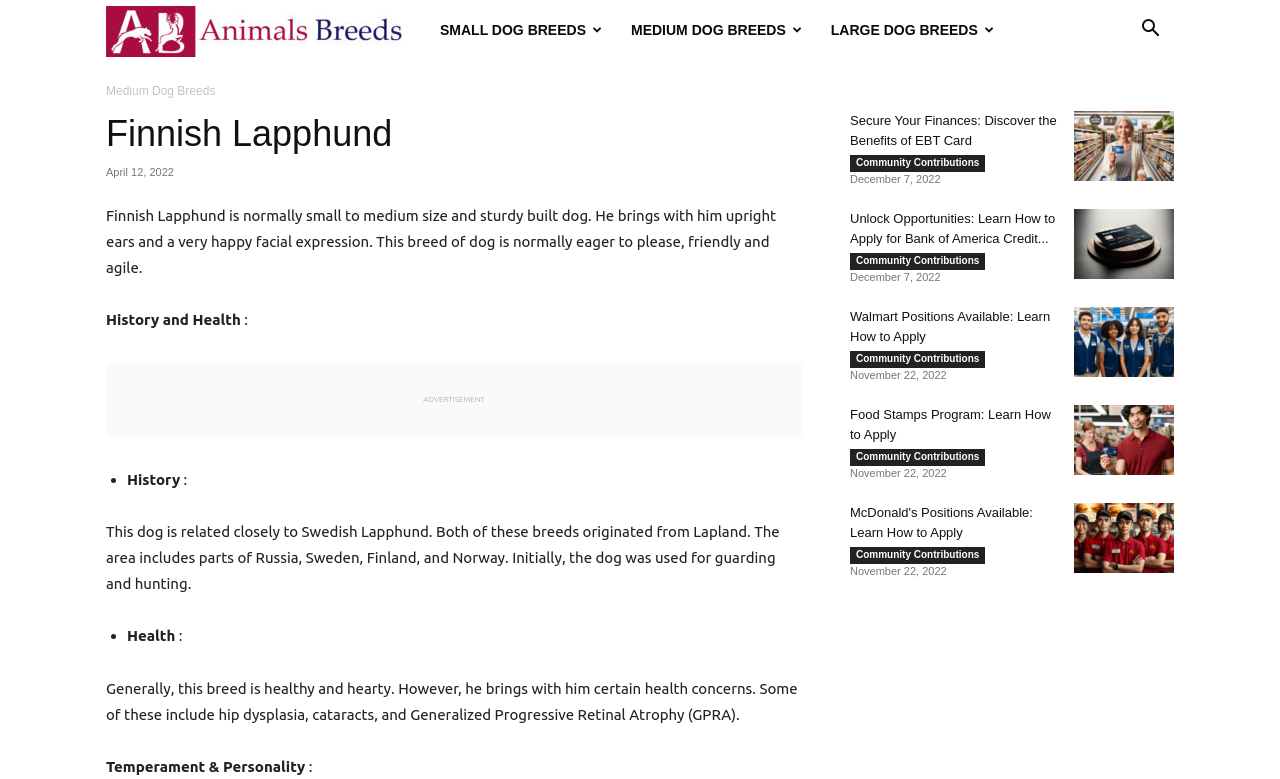What health concerns does the Finnish Lapphund have?
Refer to the image and provide a one-word or short phrase answer.

Hip dysplasia, cataracts, GPRA